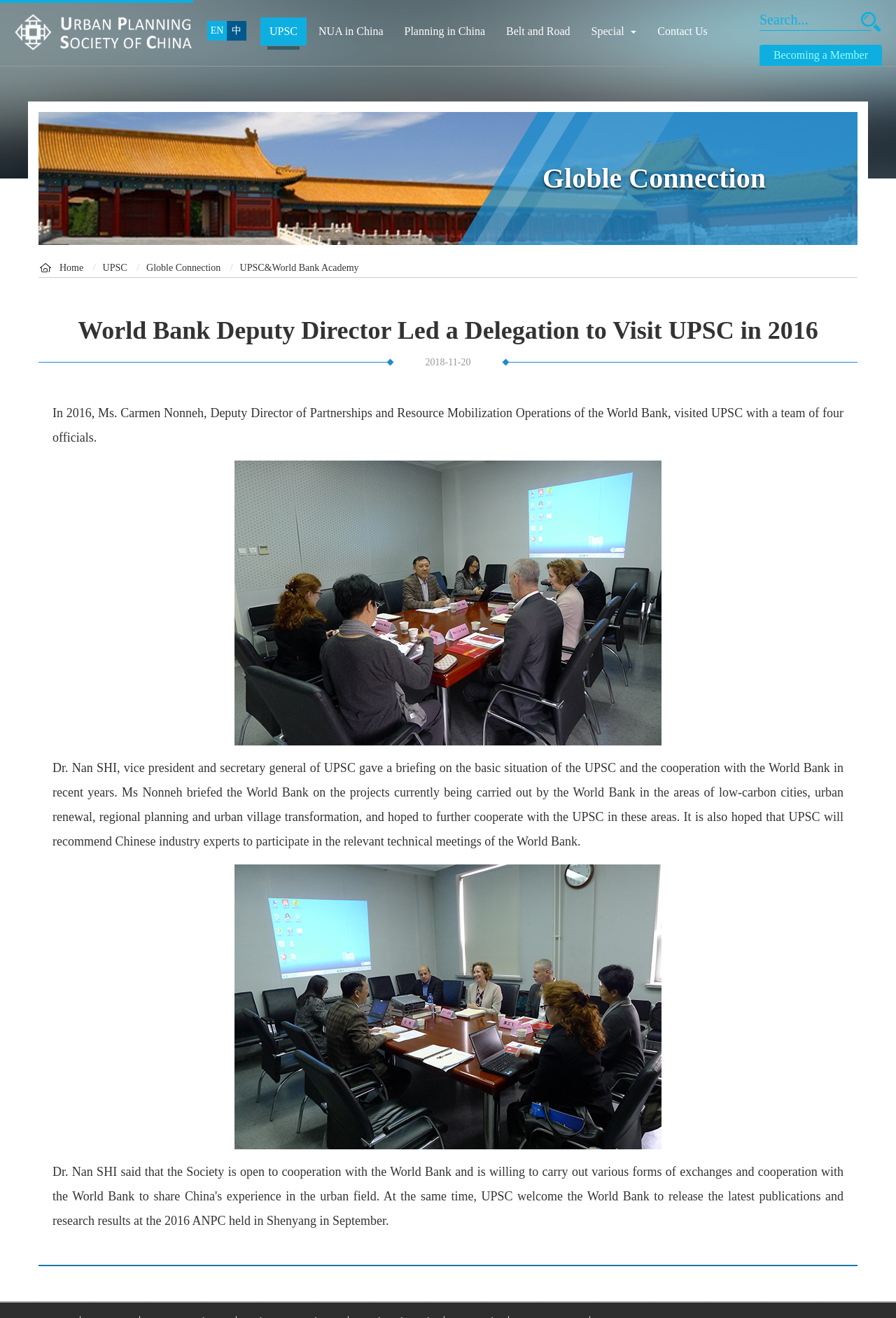What is the name of the vice president and secretary general of UPSC?
Use the image to answer the question with a single word or phrase.

Dr. Nan SHI